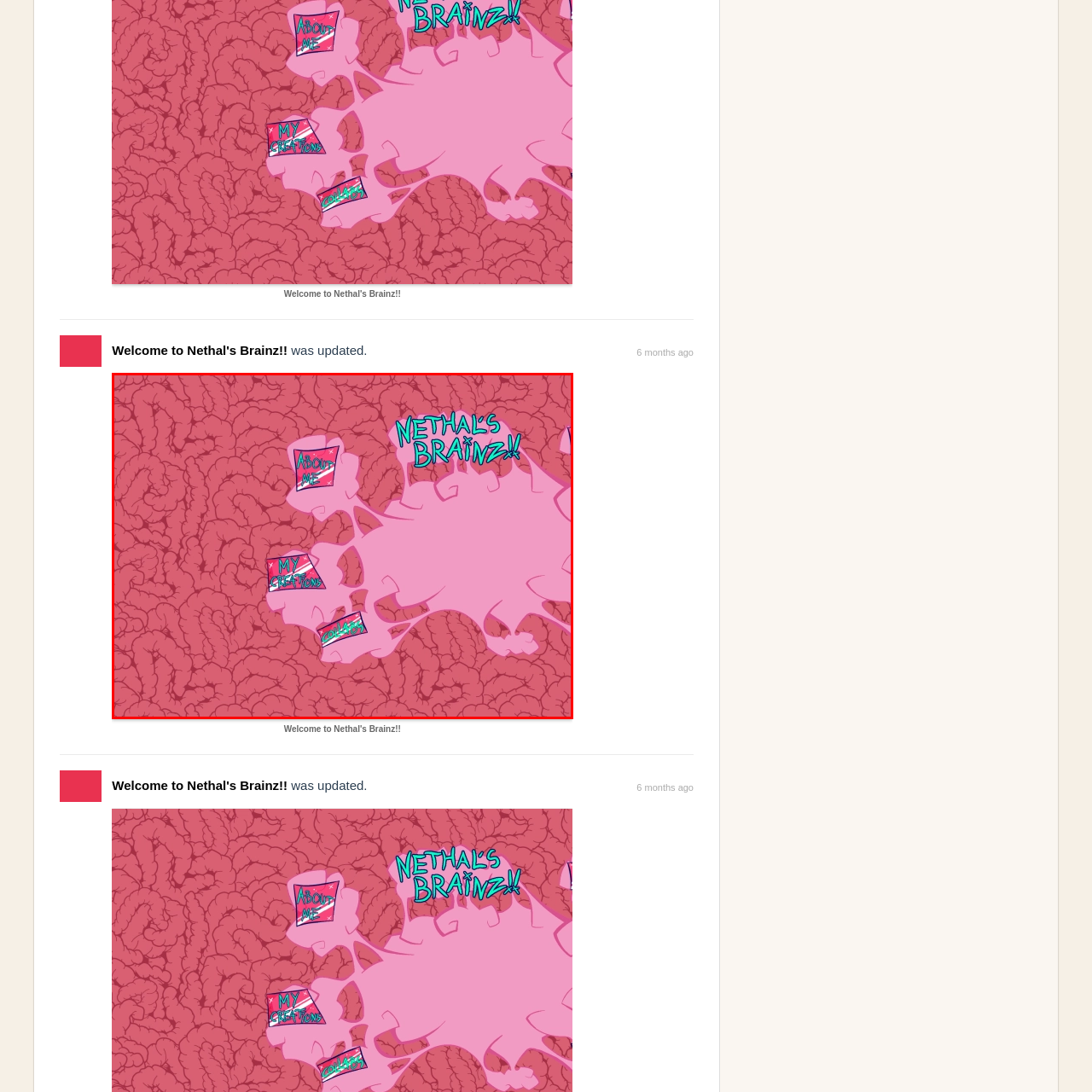Articulate a detailed description of the image enclosed by the red outline.

The image presents a whimsical and vibrant design themed around the concept of a brain, symbolizing creativity and ideas. The background features a textured, abstract representation of brain matter in shades of pink, providing a playful and engaging backdrop. Prominently displayed at the top is the title "Nethal's Brainz!!" in bold, stylized lettering that captures attention. 

Within the image, three rectangular buttons labeled "ABOUT ME," "MY CREATIONS," and "COLLECTION" are arranged in a loose, organic layout, suggesting an interactive interface. Each button is outlined with a bright border, enhancing their visibility against the pink background. This imaginative composition invites viewers to explore the various aspects of Nethal's creative profile, reflecting a fun and personal approach to showcasing works and interests.